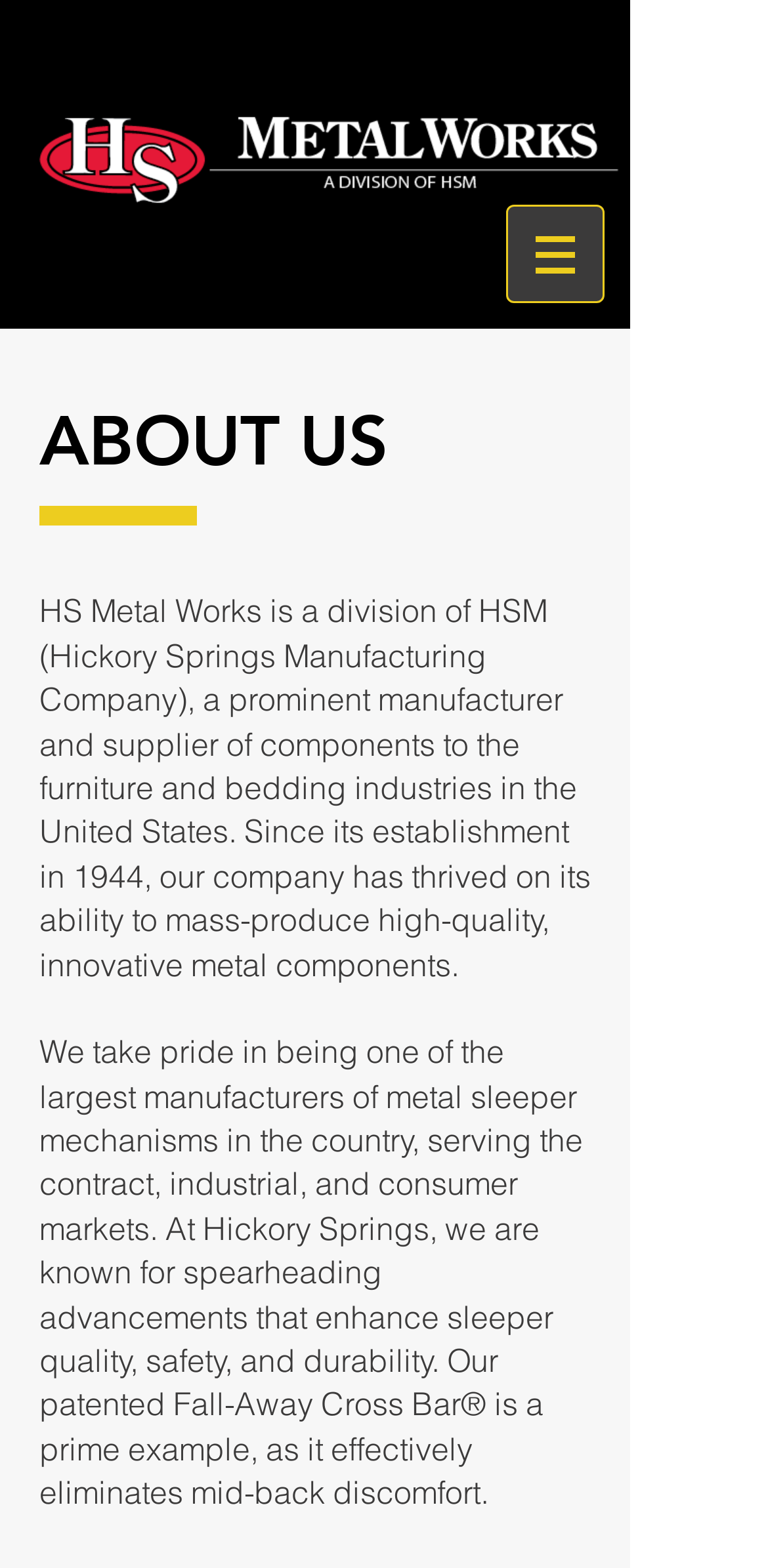What is the name of the patented product? Based on the image, give a response in one word or a short phrase.

Fall-Away Cross Bar